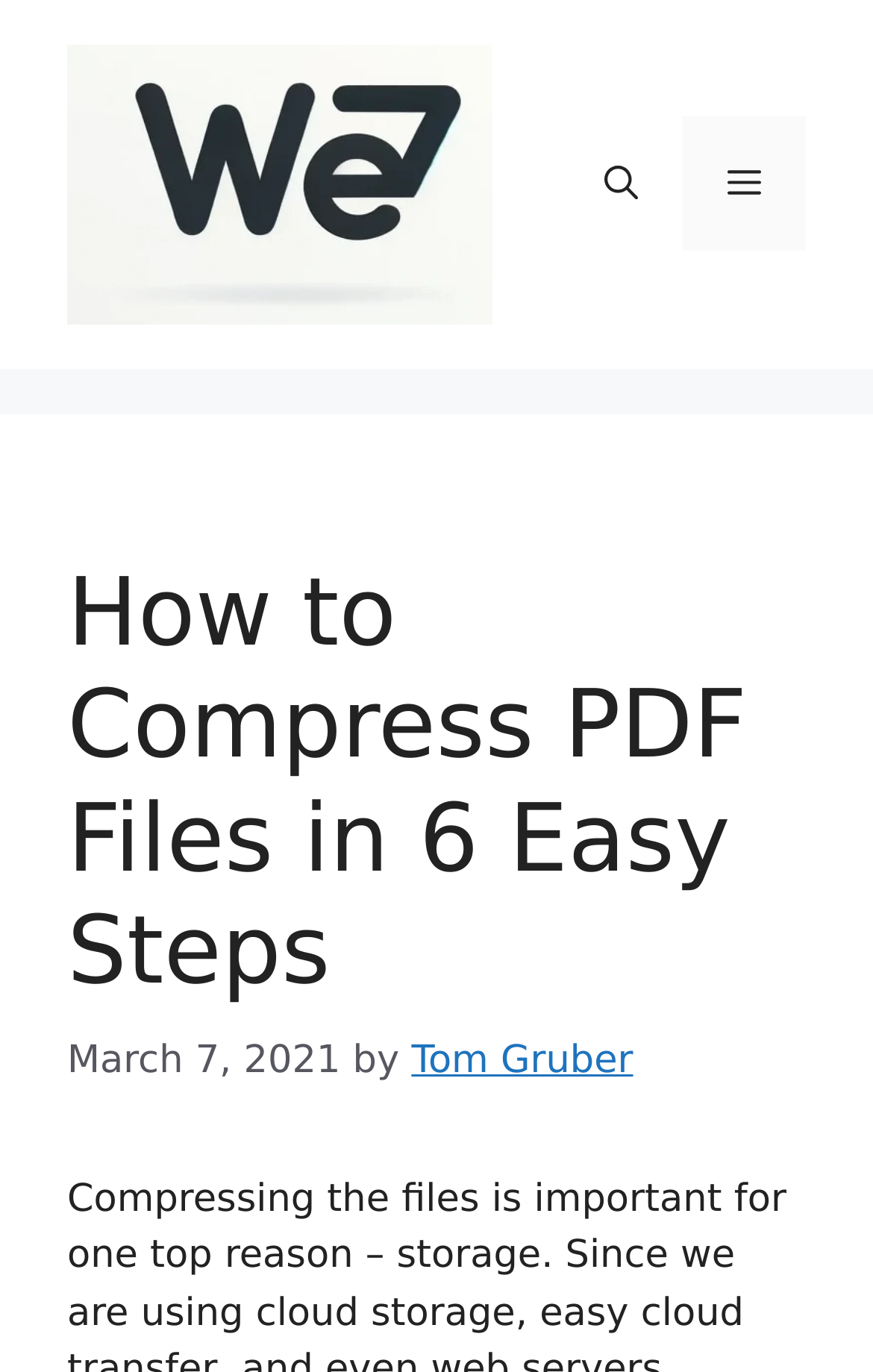Consider the image and give a detailed and elaborate answer to the question: 
What is the main topic of the article?

Based on the heading element with the text 'How to Compress PDF Files in 6 Easy Steps', I infer that the main topic of the article is about compressing PDF files and providing a step-by-step guide to do so.